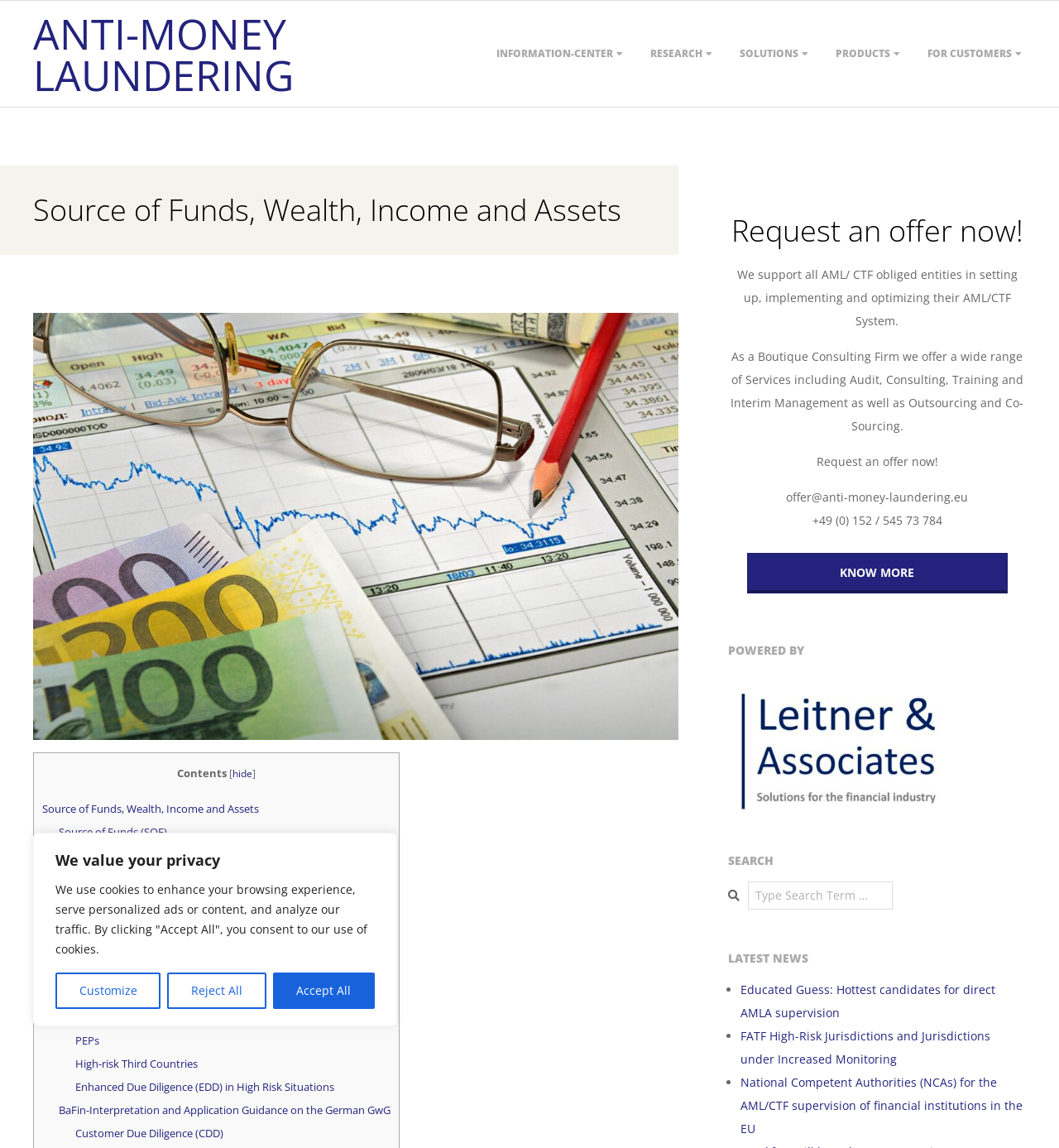Respond with a single word or phrase to the following question:
What services does the consulting firm offer?

Audit, Consulting, Training, etc.